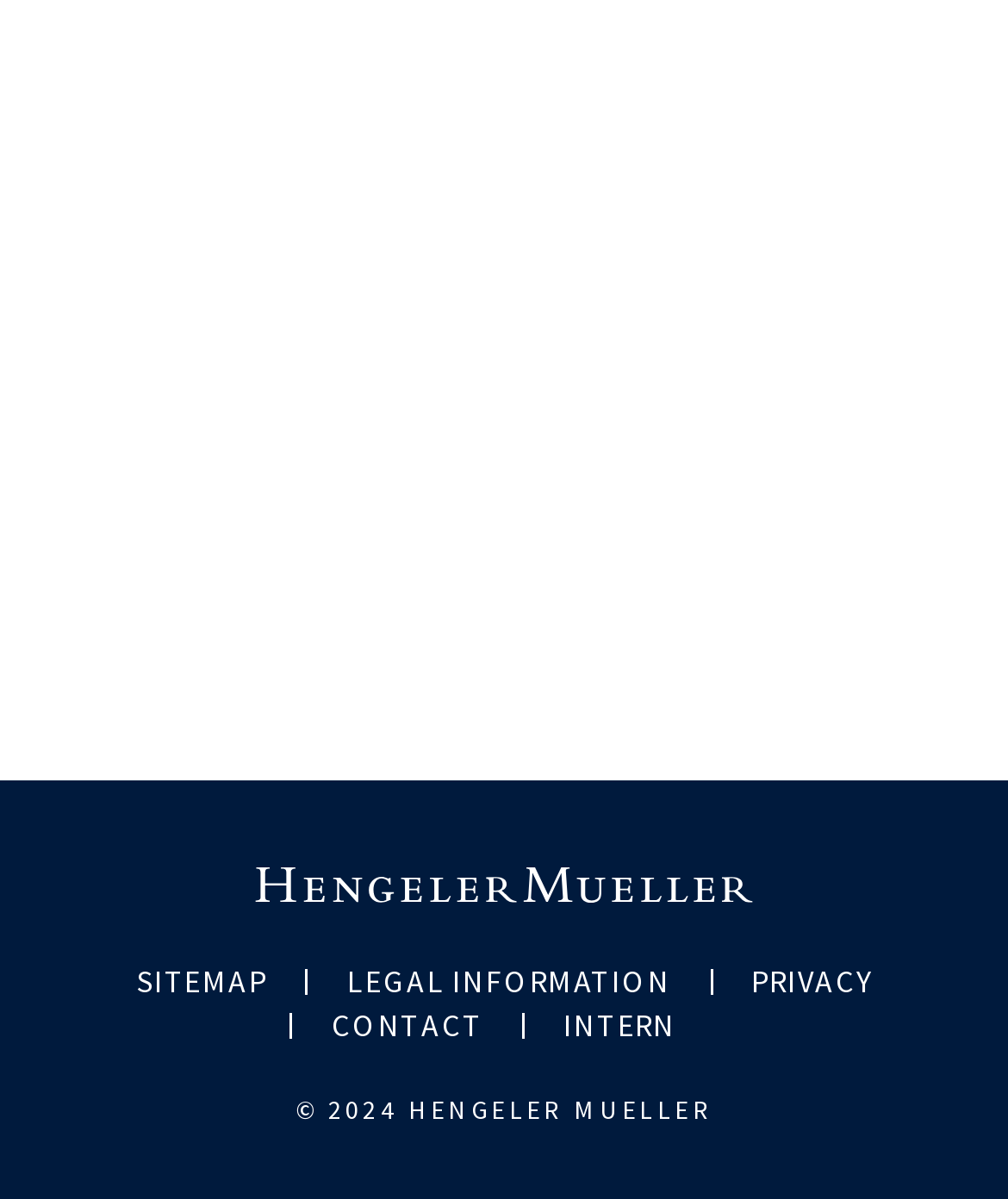What is the position of the 'CONTACT' link?
Answer the question with as much detail as you can, using the image as a reference.

The 'CONTACT' link is located at the middle bottom of the webpage, with its bounding box coordinates being [0.329, 0.838, 0.479, 0.87].